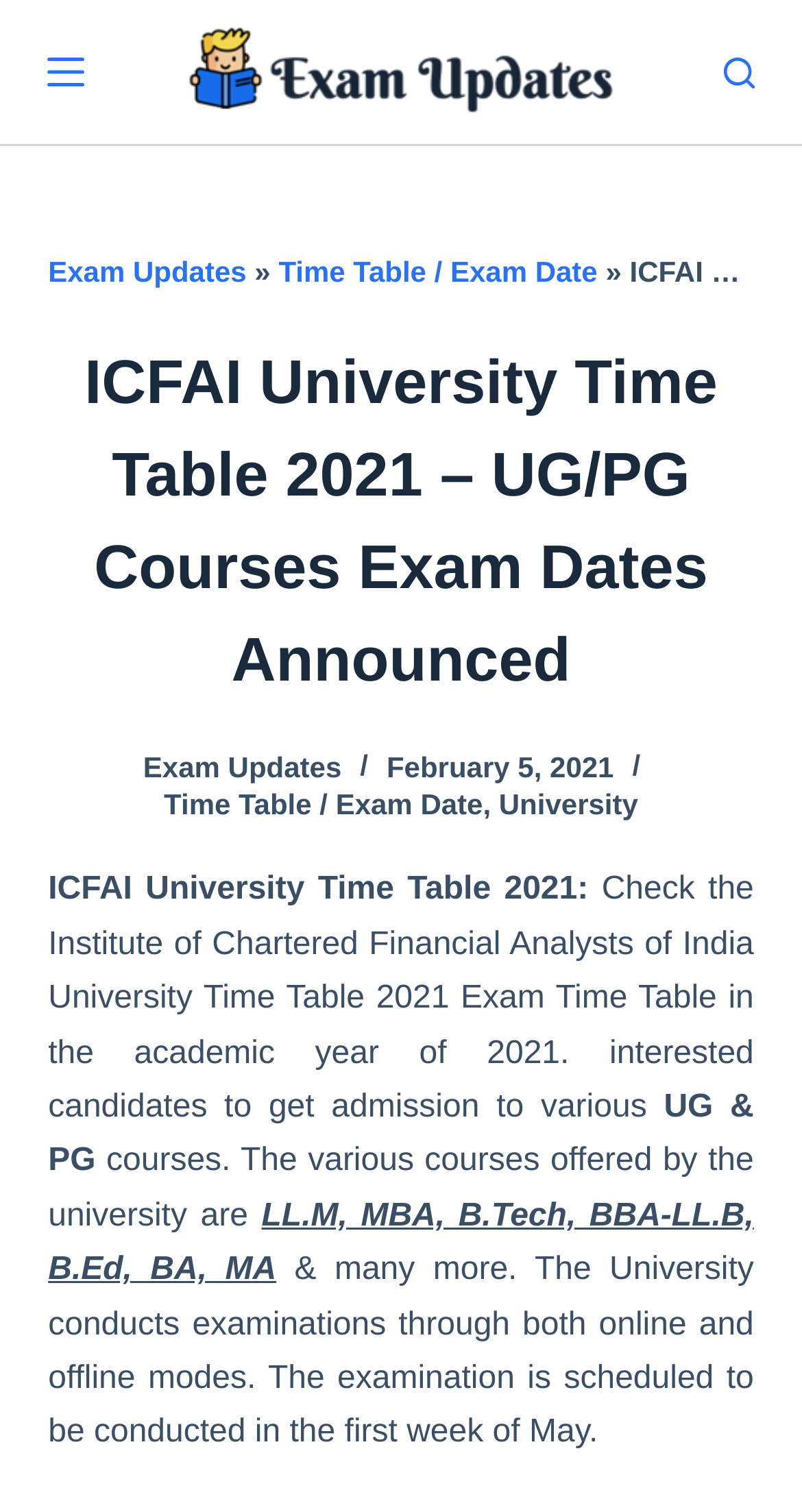Determine the bounding box coordinates for the region that must be clicked to execute the following instruction: "Click the 'Skip to content' link".

[0.0, 0.0, 0.103, 0.027]